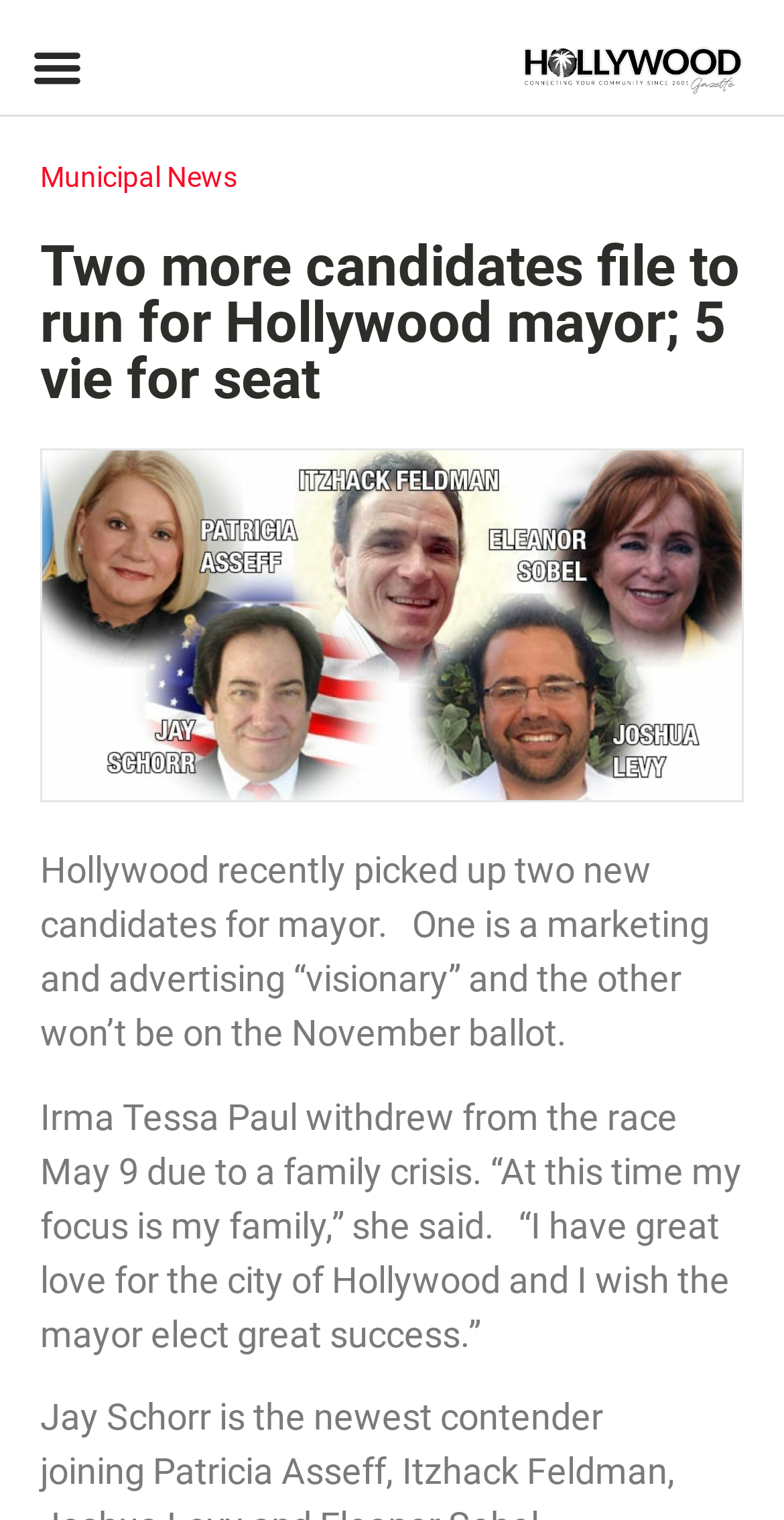Determine the bounding box of the UI component based on this description: "Municipal News". The bounding box coordinates should be four float values between 0 and 1, i.e., [left, top, right, bottom].

[0.051, 0.106, 0.303, 0.127]